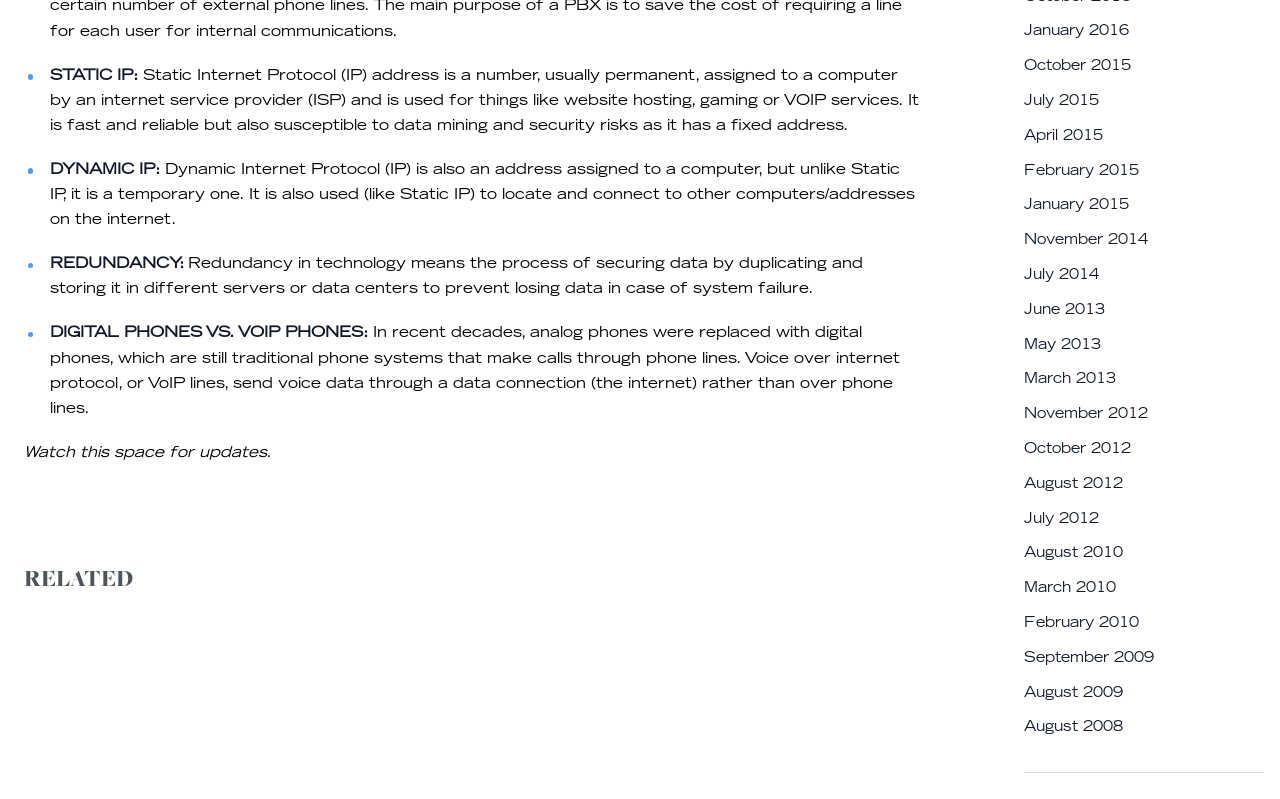Specify the bounding box coordinates of the area to click in order to execute this command: 'Click on 'July 2015''. The coordinates should consist of four float numbers ranging from 0 to 1, and should be formatted as [left, top, right, bottom].

[0.8, 0.119, 0.859, 0.137]